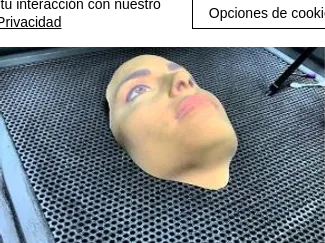What is the benefit of using 3D models in medical procedures?
Analyze the screenshot and provide a detailed answer to the question.

The benefit of using 3D models in medical procedures is that it enhances surgical planning, allowing surgeons to have accurate preoperative anatomical prototypes, which can lead to better training and simulation of medical interventions.